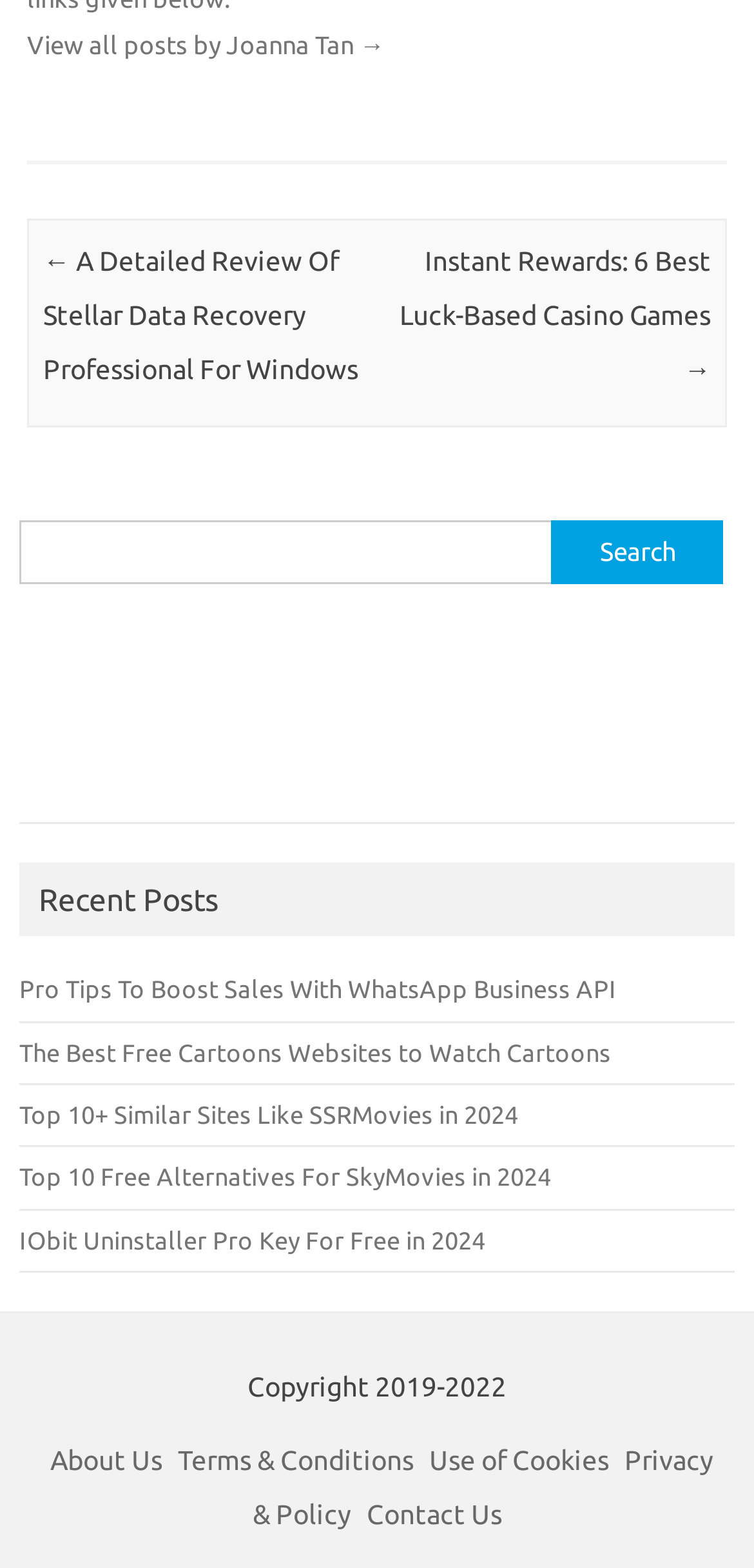Determine the bounding box coordinates of the region to click in order to accomplish the following instruction: "View all posts by Joanna Tan". Provide the coordinates as four float numbers between 0 and 1, specifically [left, top, right, bottom].

[0.036, 0.02, 0.51, 0.037]